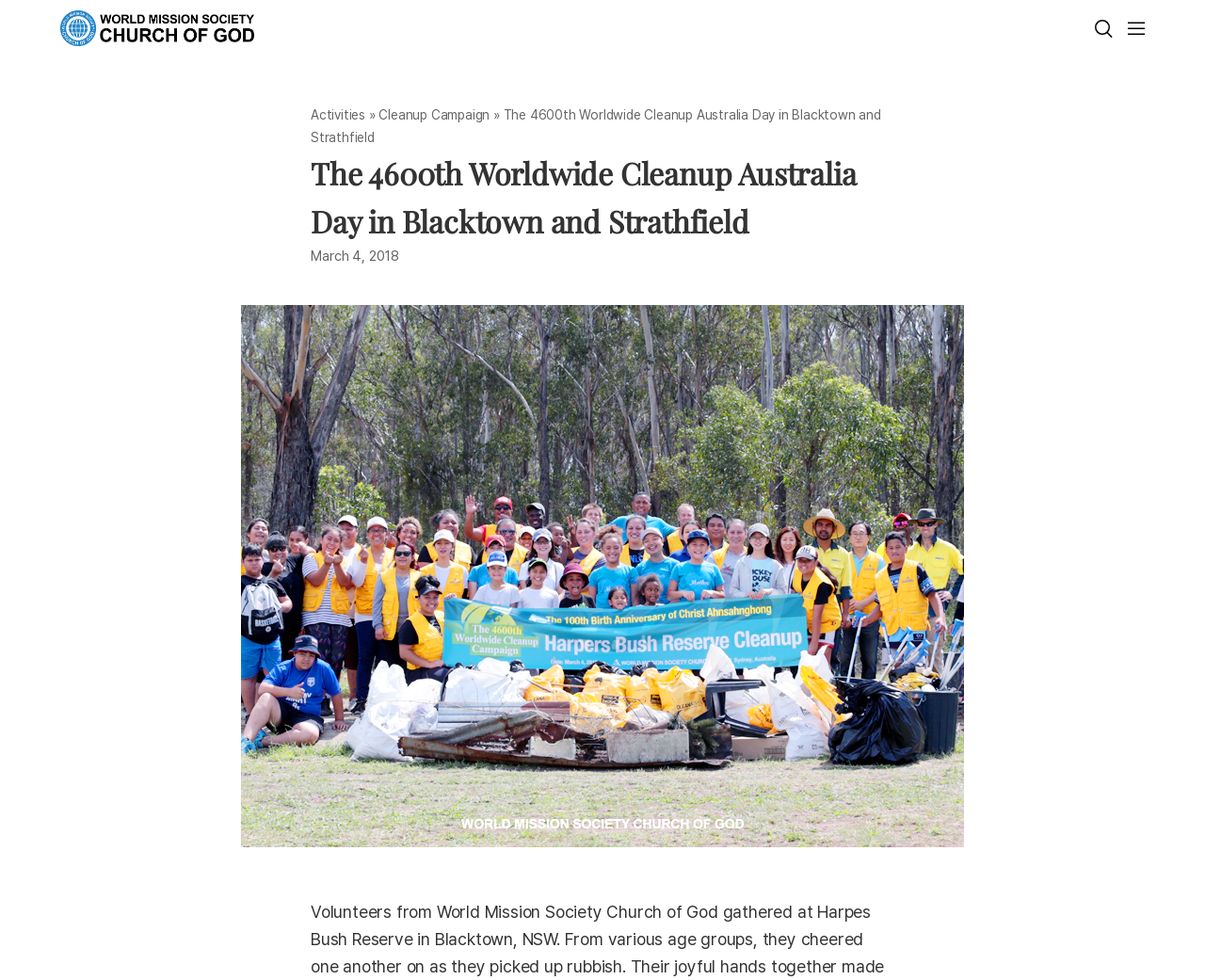What can be found at the top right corner of the webpage?
Using the image, provide a concise answer in one word or a short phrase.

Search and Menu icons